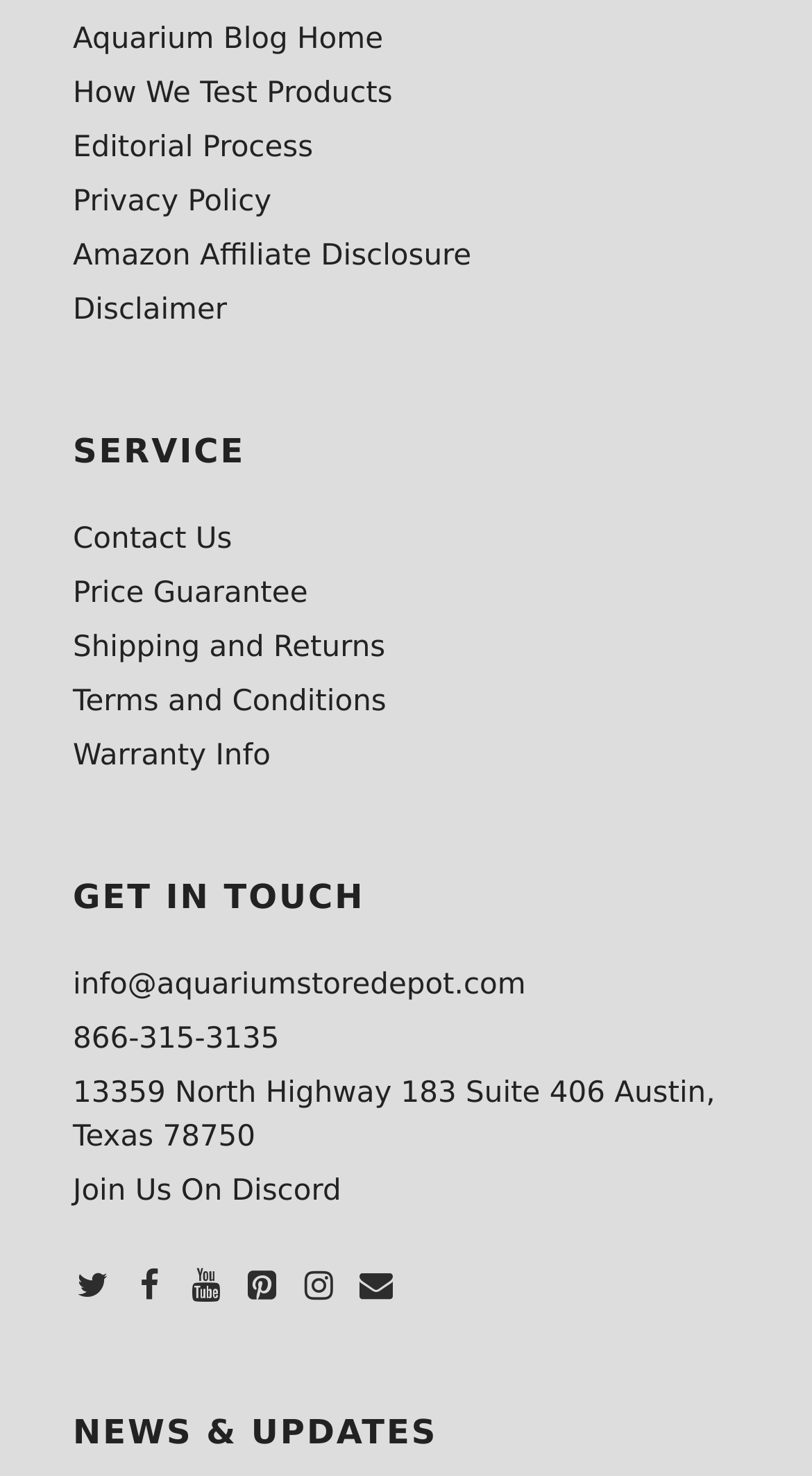Determine the bounding box coordinates of the UI element described by: "aria-label="Twitter" title="Twitter"".

[0.09, 0.858, 0.139, 0.887]